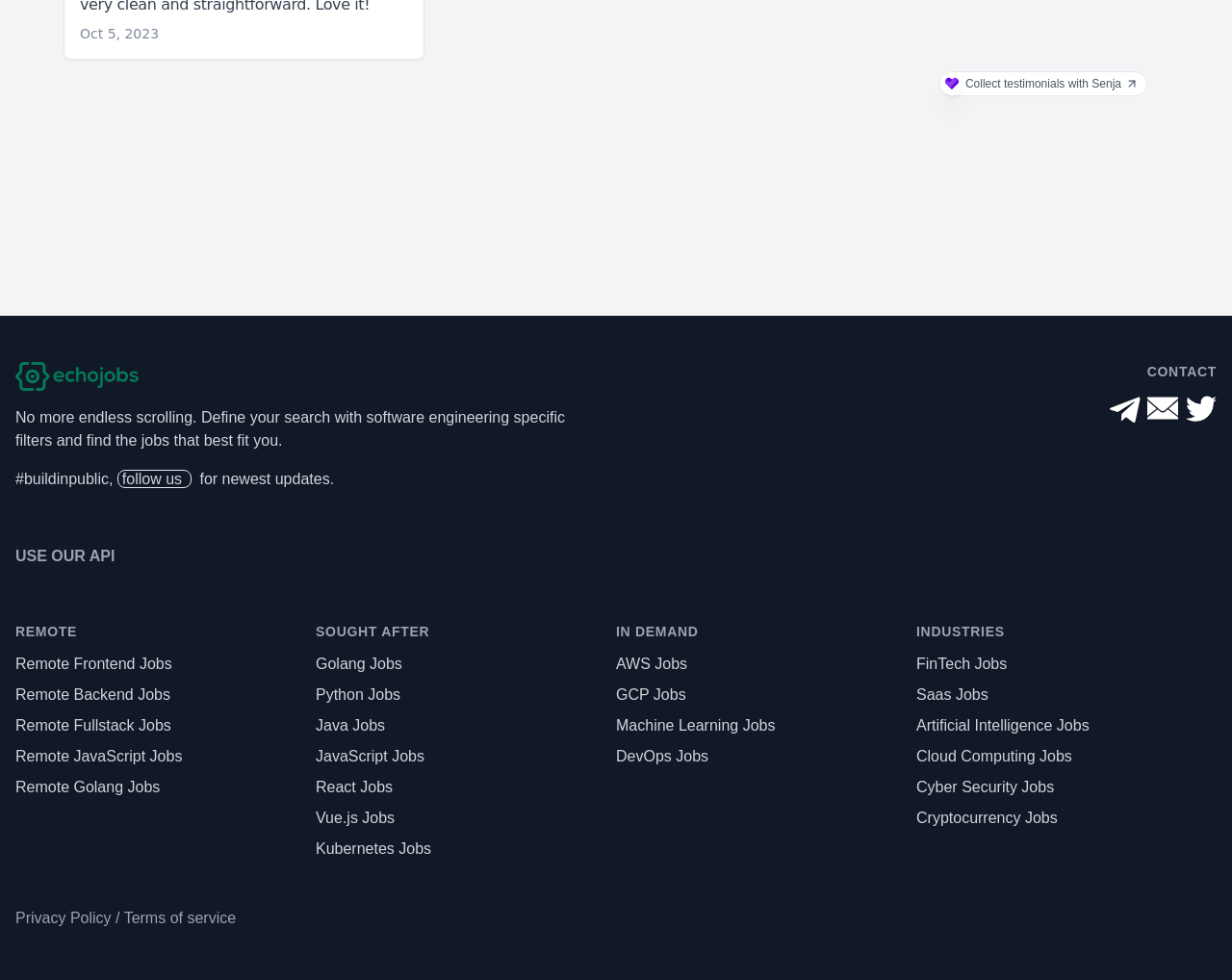By analyzing the image, answer the following question with a detailed response: What is the purpose of the 'Collect testimonials with Senja' link?

The 'Collect testimonials with Senja' link is likely used to collect testimonials, as indicated by its text content. This link is located on the top right of the webpage and has an image element associated with it.